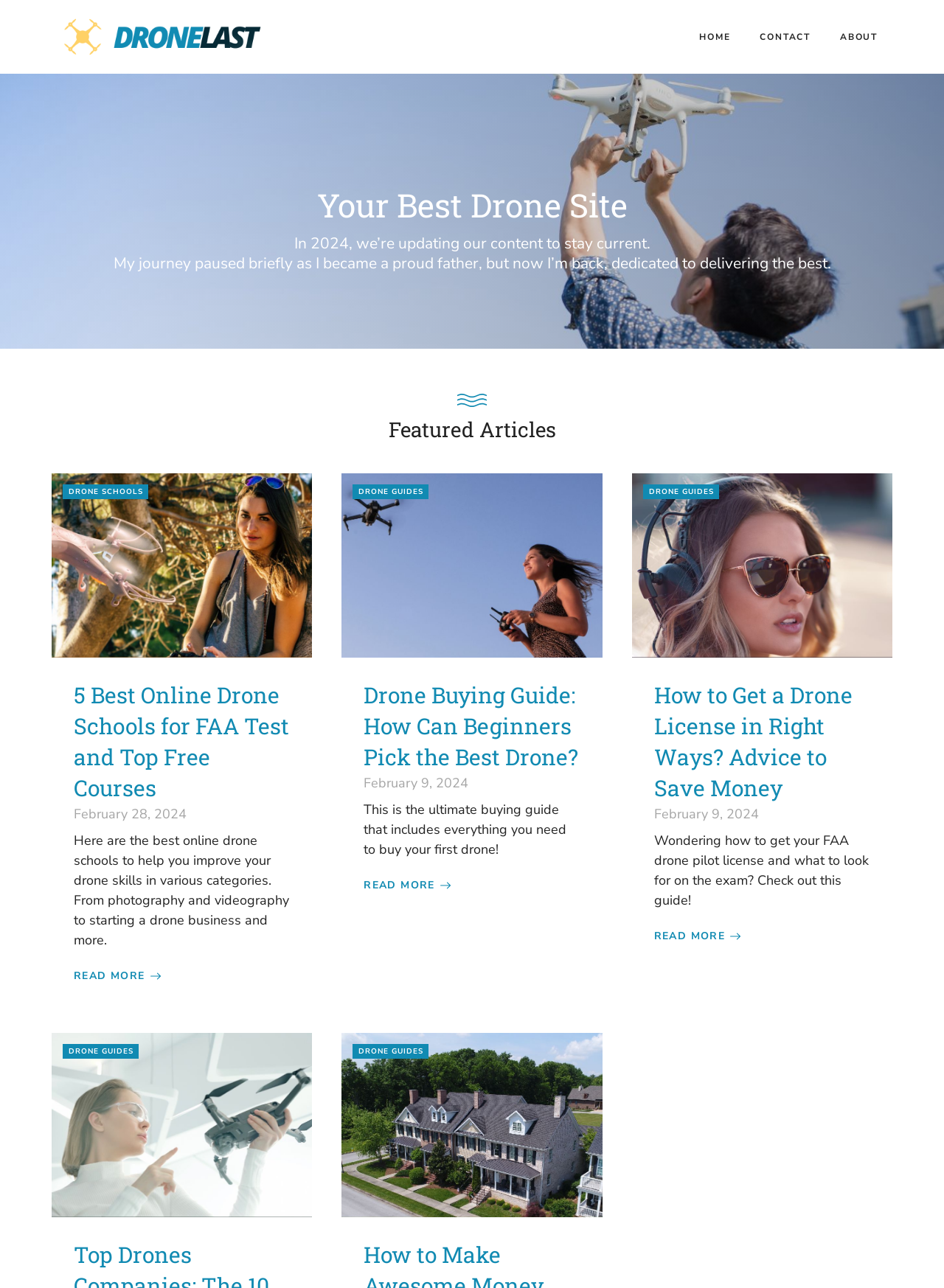Please extract and provide the main headline of the webpage.

Your Best Drone Site